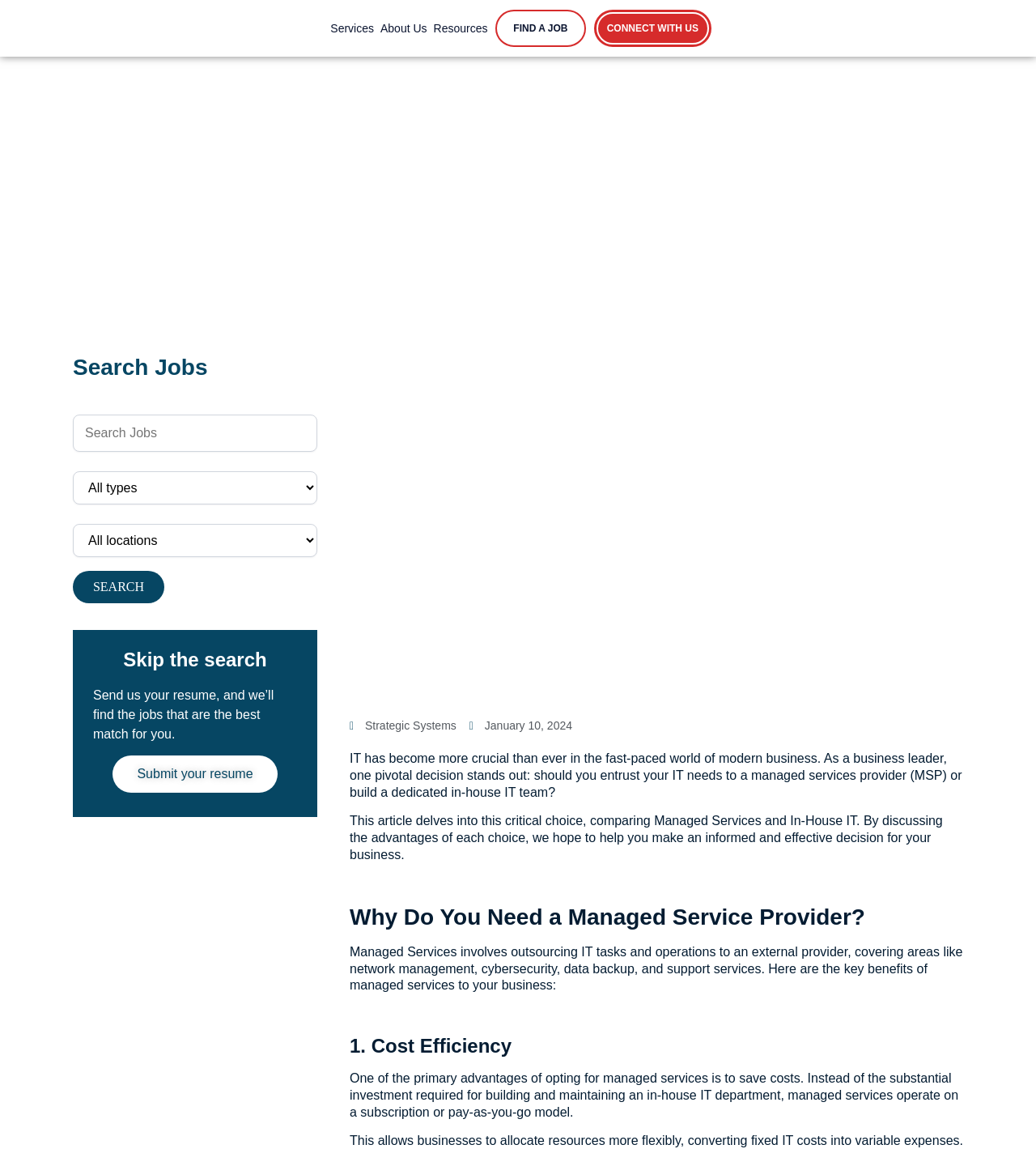What is the main topic of this webpage?
Answer the question using a single word or phrase, according to the image.

Managed Services vs. In-House IT